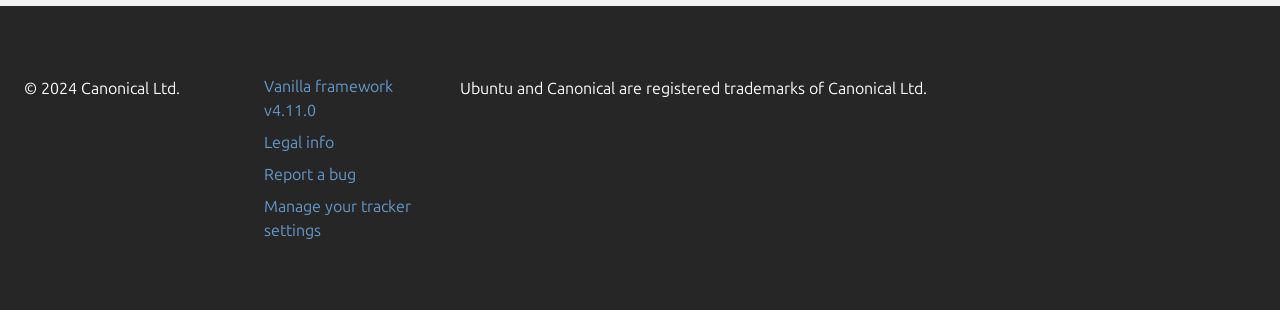How many links are in the footer?
Please provide a single word or phrase as the answer based on the screenshot.

5